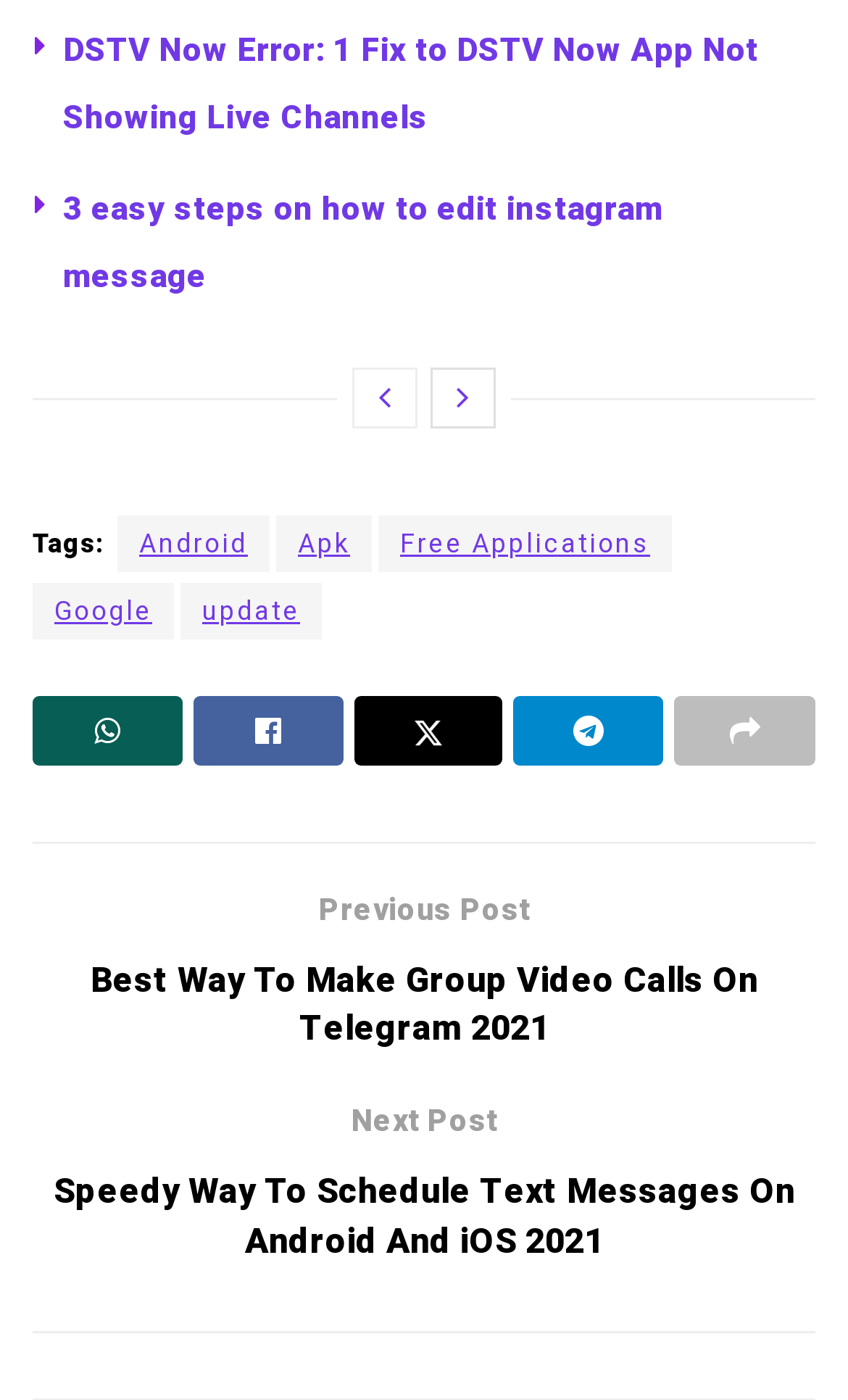Can you specify the bounding box coordinates of the area that needs to be clicked to fulfill the following instruction: "View the previous post on making group video calls on Telegram"?

[0.038, 0.633, 0.962, 0.753]